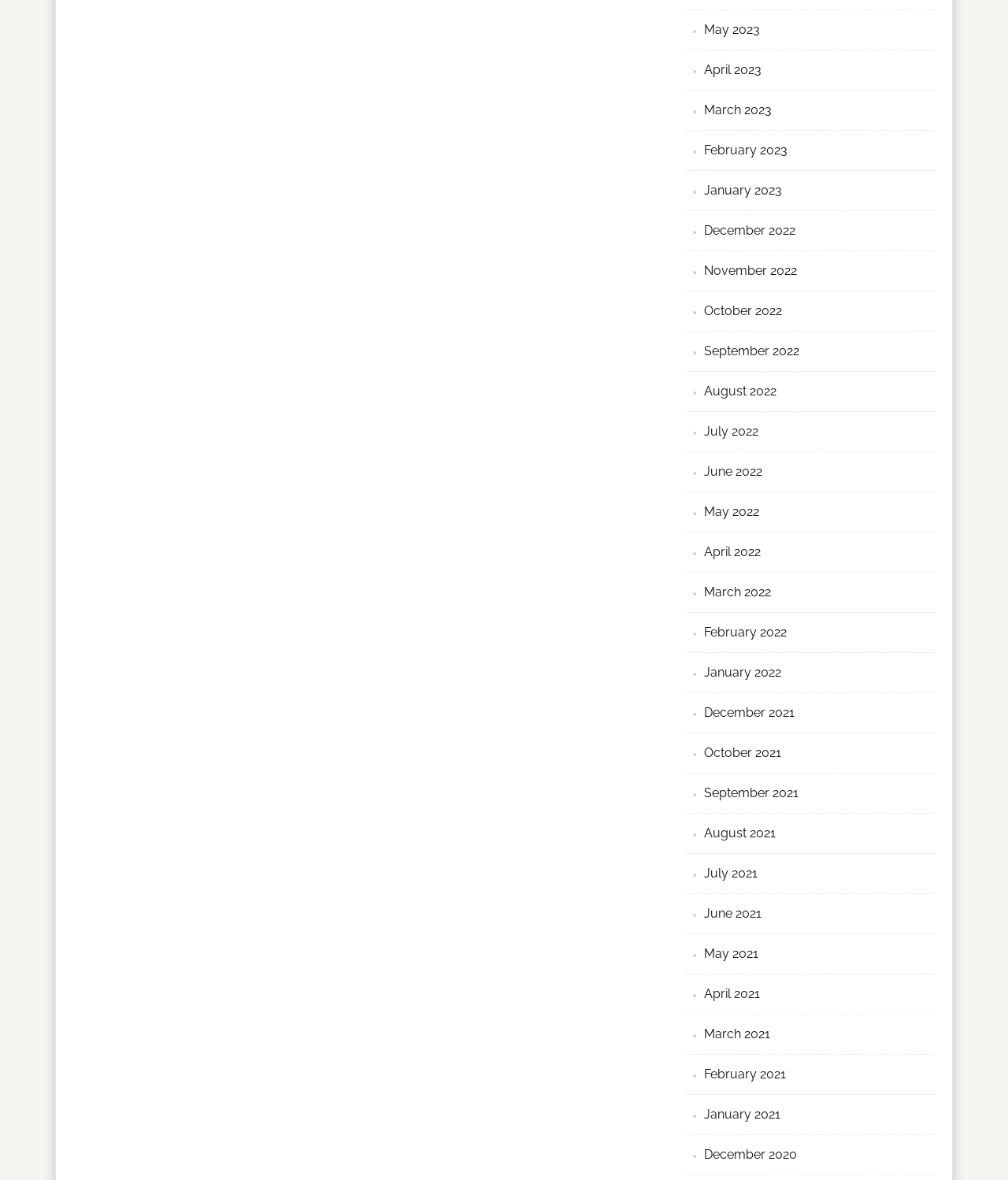Answer the question in a single word or phrase:
What is the earliest month listed?

December 2020